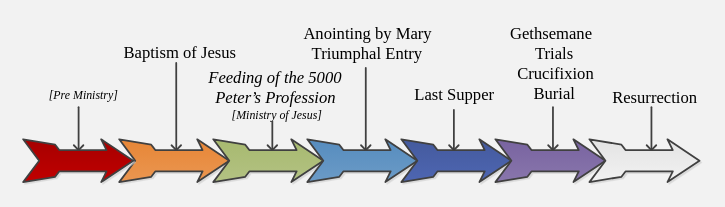Offer a detailed explanation of the image.

The image presented is a diagram illustrating key events in the life of Jesus, particularly focusing on his ministry. It features a timeline marked by arrows, indicating a sequence of significant events. The timeline begins with the "Baptism of Jesus," setting the stage for his public ministry. Following this are key milestones such as the "Feeding of the 5000," and "Peter's Profession," highlighting important moments that showcase Jesus' teachings and miracles.

The timeline is divided to include the "Anointing by Mary" and the "Triumphal Entry," both of which signify pivotal moments in Jesus' journey toward crucifixion. The latter part of the timeline includes critical events leading to his death and resurrection, such as "Gethsemane," "Trials," "Crucifixion," "Burial," and finally, the "Resurrection." 

This visual representation effectively encapsulates the progression of Jesus’ life and mission, providing an educational overview of his significance in Christian beliefs.